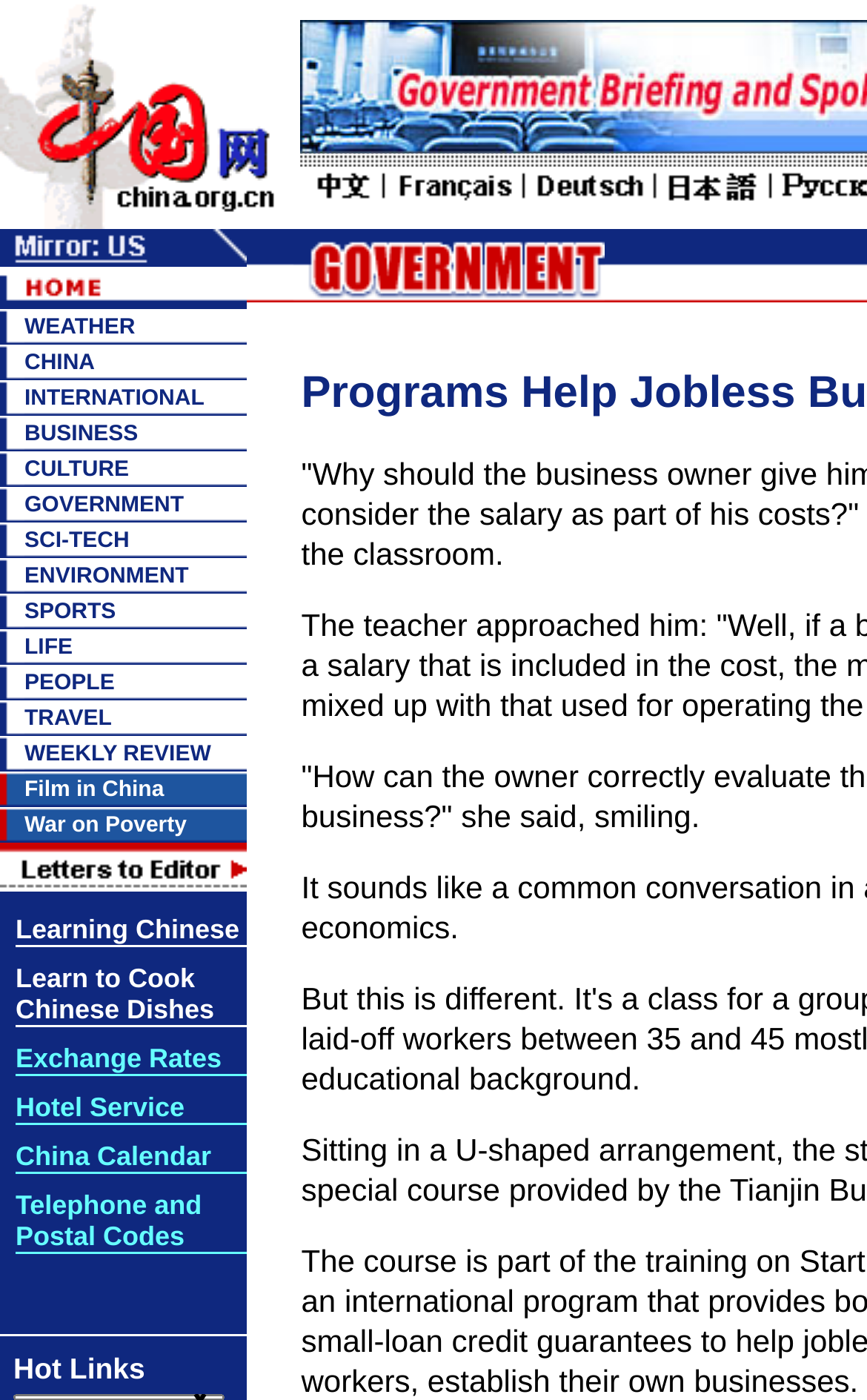Could you highlight the region that needs to be clicked to execute the instruction: "Click the BUSINESS link"?

[0.028, 0.301, 0.159, 0.318]